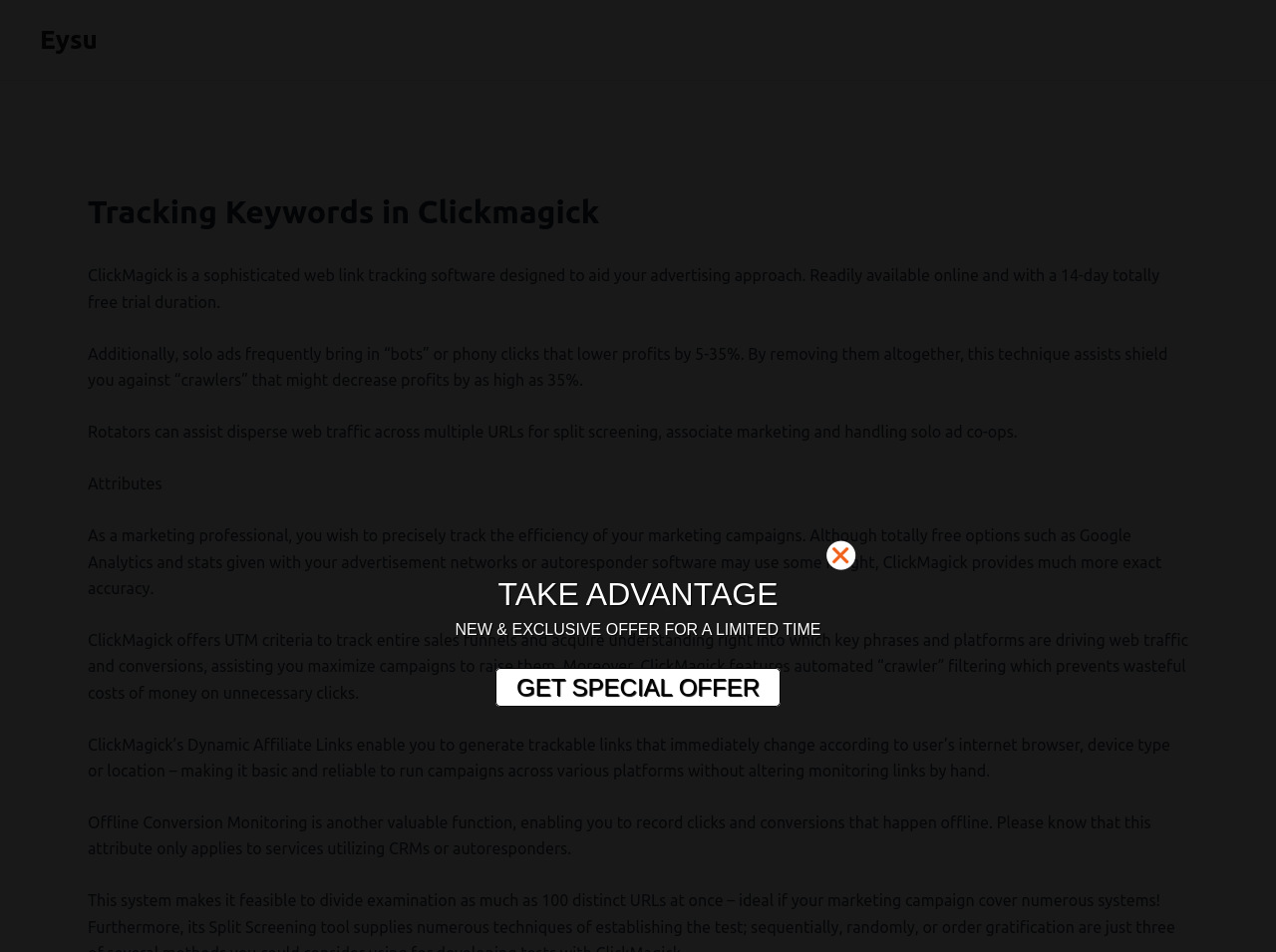What is the limitation of free options like Google Analytics?
Please give a detailed and thorough answer to the question, covering all relevant points.

As mentioned on the webpage, although free options like Google Analytics and stats provided with advertisement networks or autoresponder software may offer some insight, ClickMagick provides more exact accuracy in tracking the efficiency of marketing campaigns.